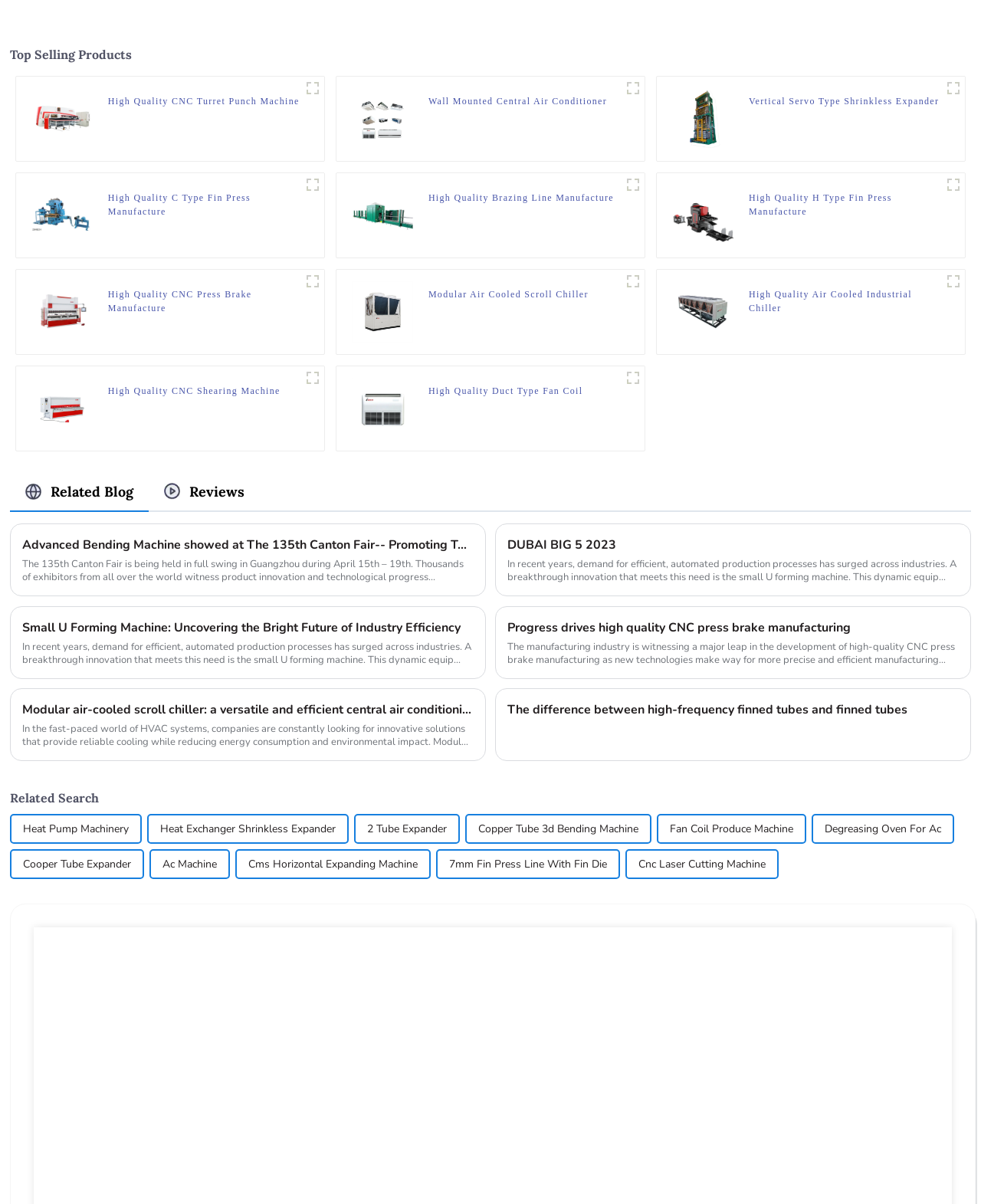Please locate the bounding box coordinates of the element that needs to be clicked to achieve the following instruction: "View CNC Turret Punch Machine details". The coordinates should be four float numbers between 0 and 1, i.e., [left, top, right, bottom].

[0.032, 0.093, 0.094, 0.103]